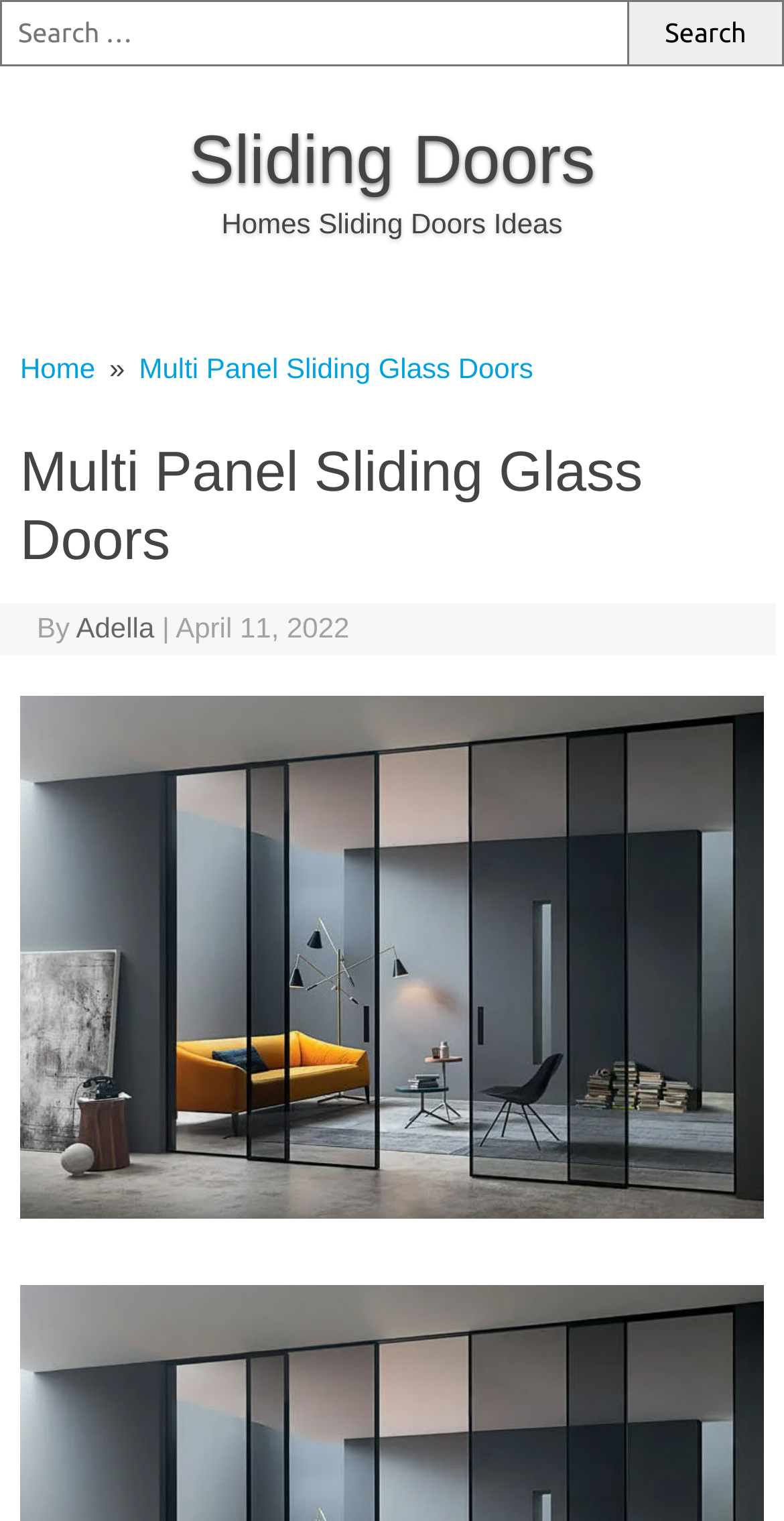Illustrate the webpage thoroughly, mentioning all important details.

The webpage is about multi-panel sliding glass doors, providing information on their benefits and features. At the top of the page, there is a search bar with a search box and a search button, allowing users to search for specific content. Below the search bar, there is a navigation menu with links to "Home" and "Multi Panel Sliding Glass Doors".

The main content of the page is divided into sections. The first section has a heading "Multi Panel Sliding Glass Doors" and is followed by the author's name, "Adella", and the date "April 11, 2022". Below this section, there is a large image of multi-panel sliding glass doors, taking up most of the page's width.

On the top-right side of the page, there is a link to "Sliding Doors" and a static text "Homes Sliding Doors Ideas". There is also a "Skip to content" link, allowing users to bypass the navigation menu and go directly to the main content. At the bottom of the page, there is a breadcrumbs navigation menu, providing links to "Home" and "Multi Panel Sliding Glass Doors".